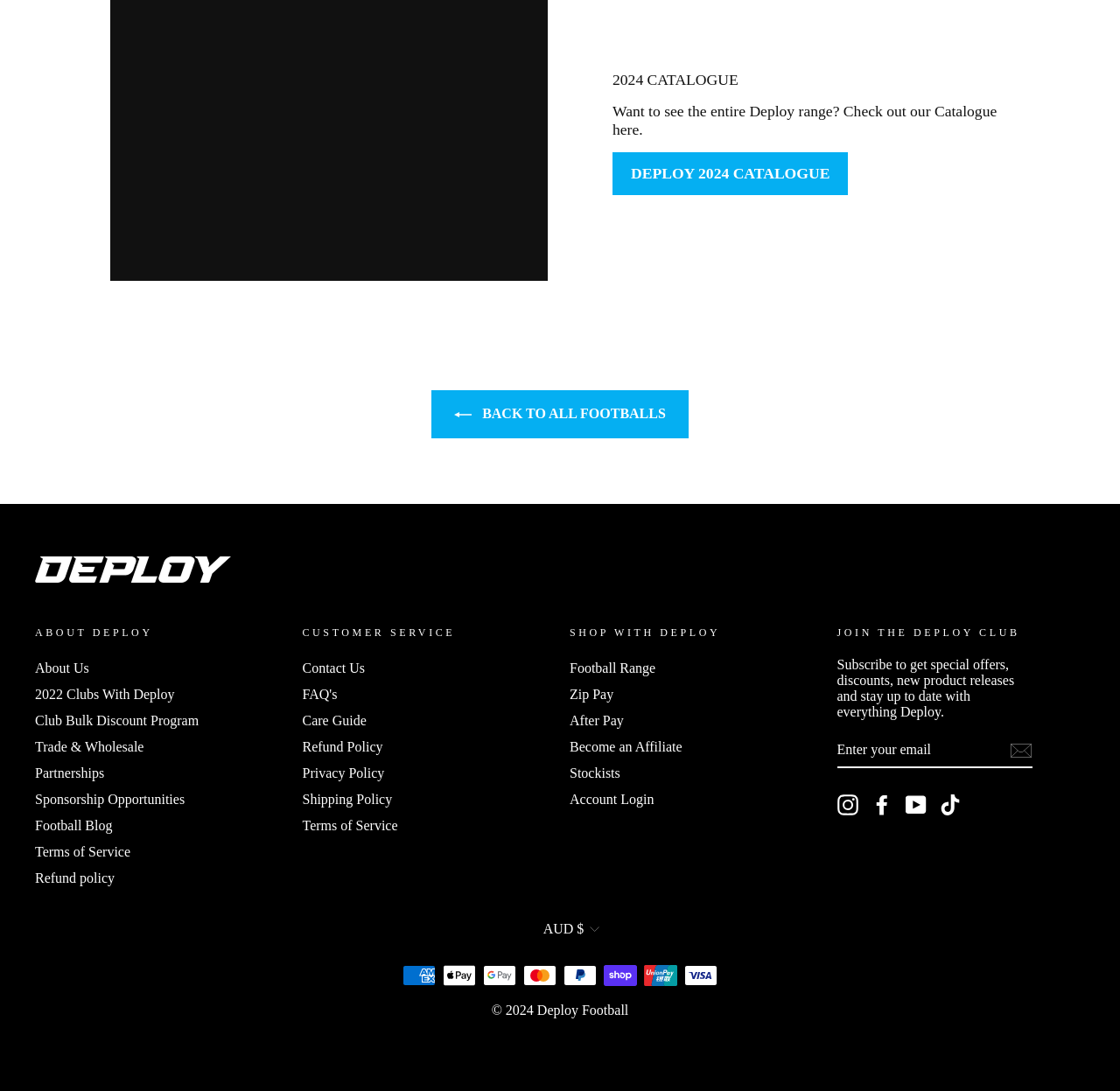Determine the bounding box coordinates of the area to click in order to meet this instruction: "Click the 'About Us' link".

[0.031, 0.602, 0.08, 0.623]